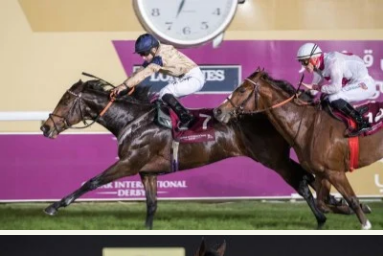How many horses are competing in the race?
Look at the image and provide a short answer using one word or a phrase.

two